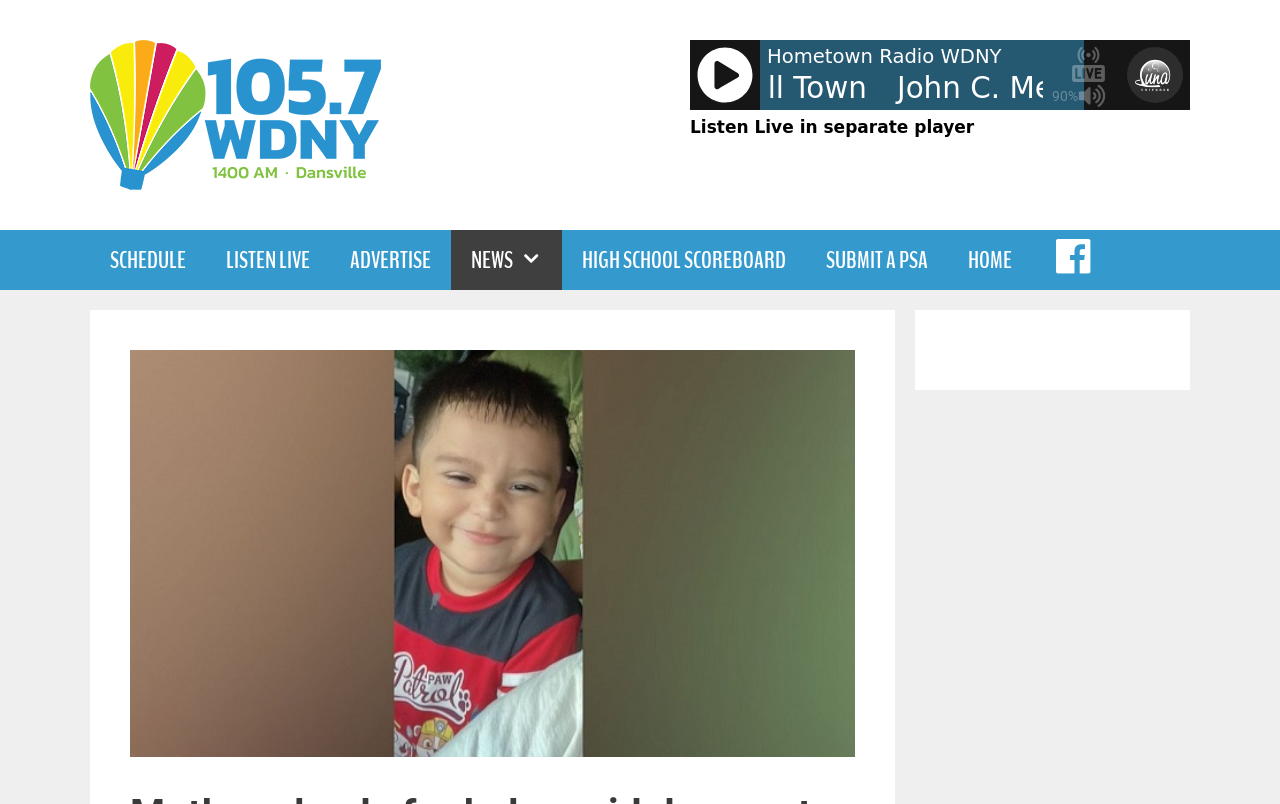Based on the visual content of the image, answer the question thoroughly: What is the current song playing?

I found the answer by looking at the middle section of the webpage, where the currently playing song is displayed.